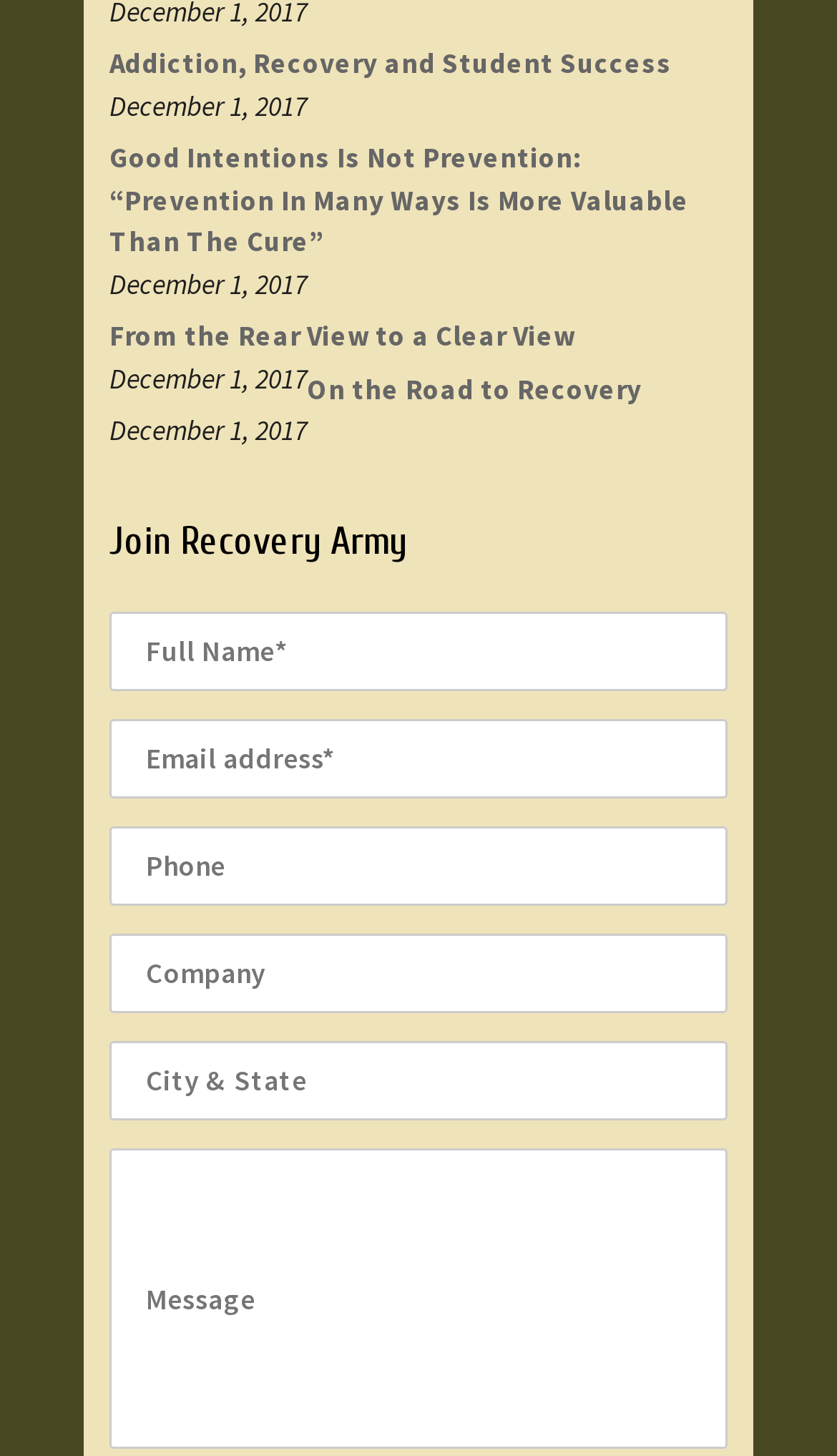What is the purpose of the 'Join Recovery Army' section?
Refer to the image and give a detailed answer to the question.

The 'Join Recovery Army' section is a prominent heading on the webpage, and below it, there are several text boxes to fill in personal information, suggesting that the purpose of this section is to allow users to join the recovery army by providing their details.